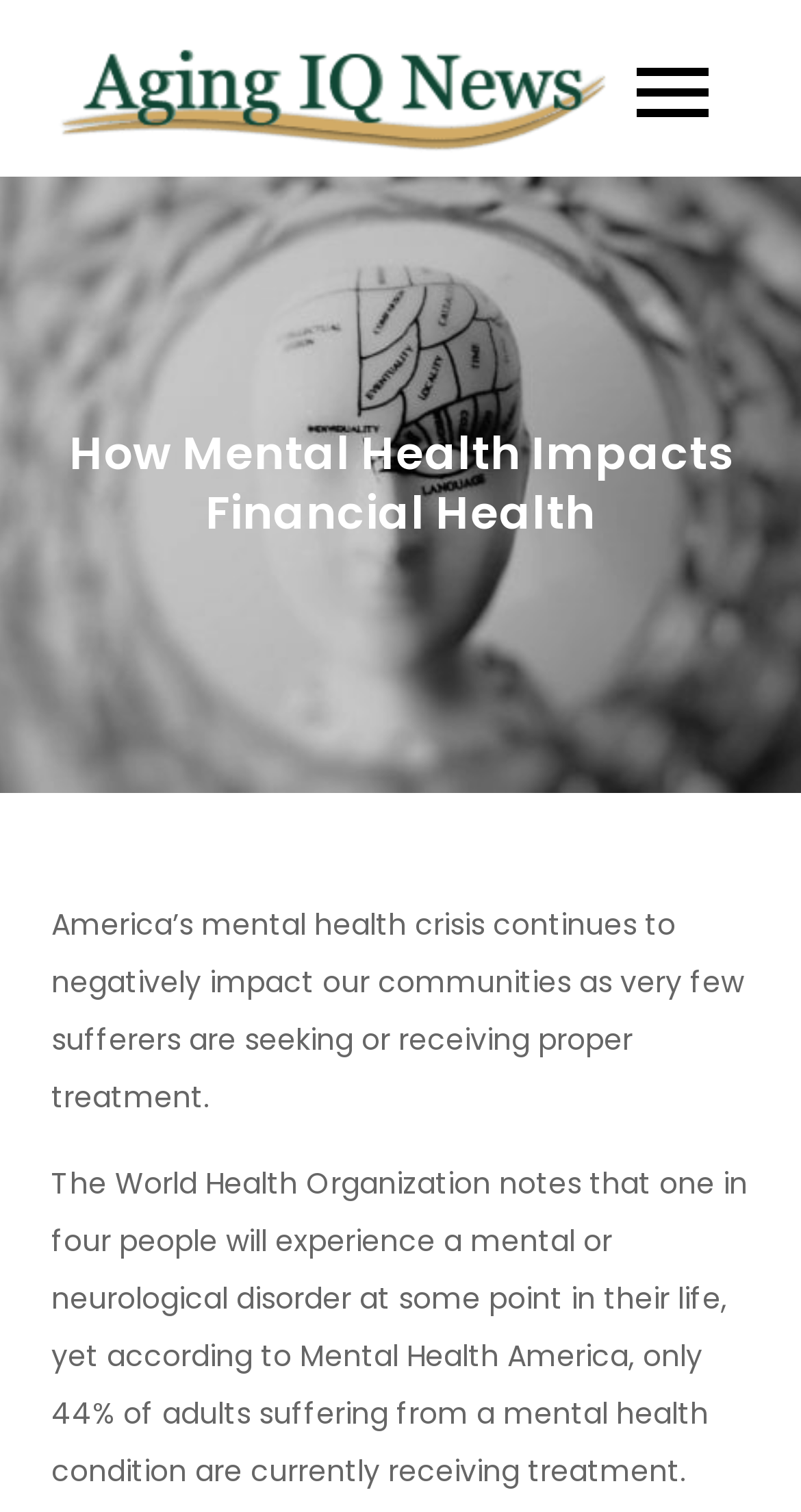Can you extract the primary headline text from the webpage?

Aging I.Q. News